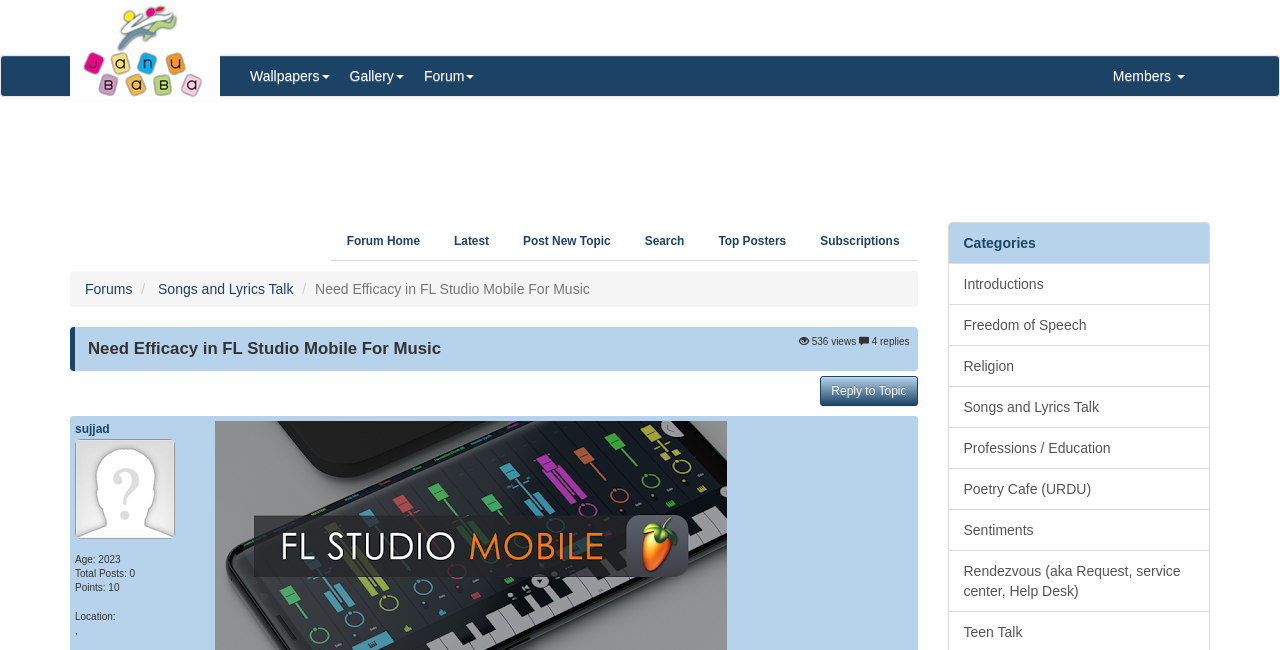Locate the bounding box coordinates of the region to be clicked to comply with the following instruction: "Click on the Wallpapers button". The coordinates must be four float numbers between 0 and 1, in the form [left, top, right, bottom].

[0.188, 0.086, 0.265, 0.148]